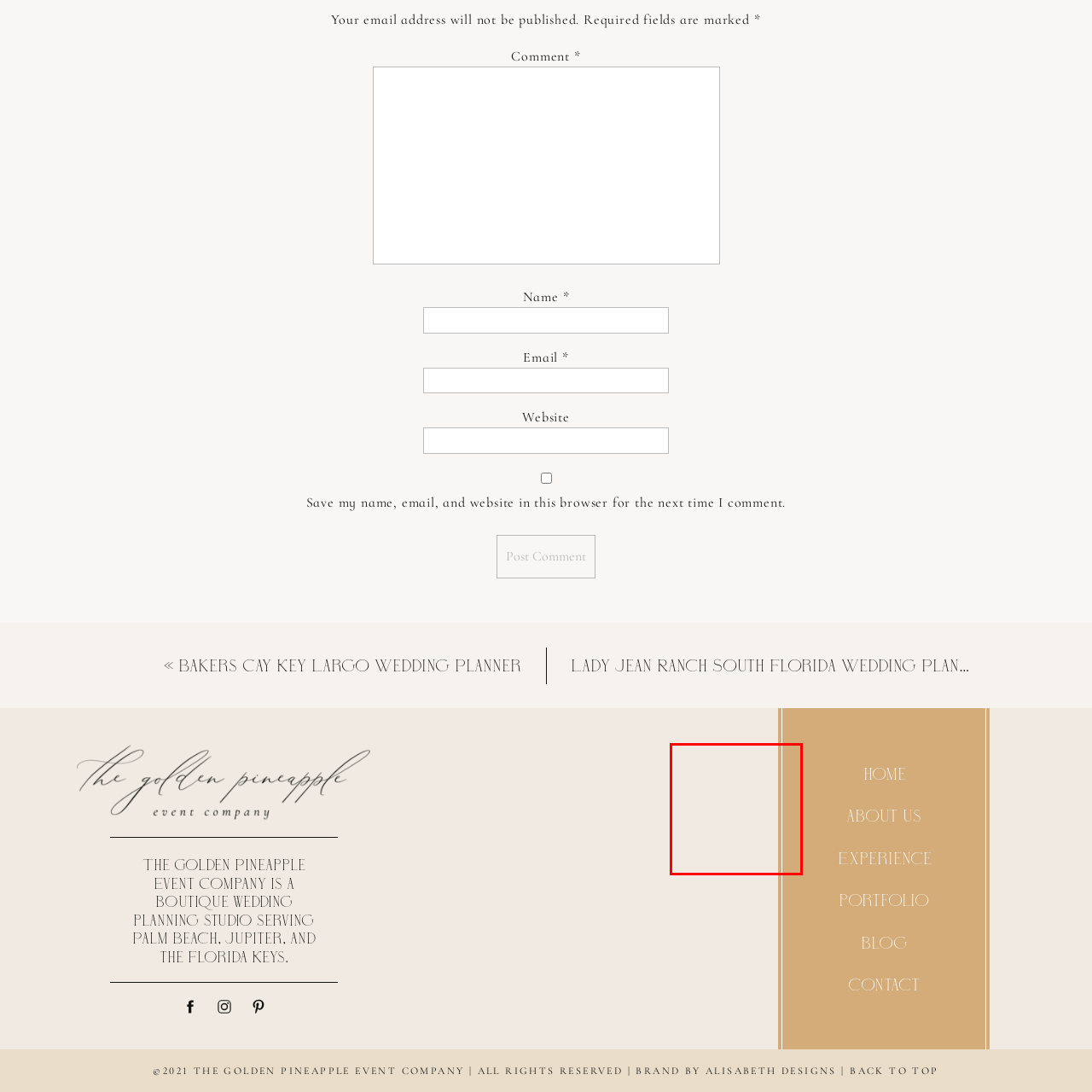Generate an in-depth caption for the image enclosed by the red boundary.

The image, titled "Tiffany Maysonet Photo-79_websize," captures a beautifully styled scene typical of elegant wedding decor. Soft neutral tones dominate the composition, creating a serene and inviting atmosphere. The focus may be on intricate floral arrangements, tasteful table settings, or other elements that reflect the planning expertise of The Golden Pineapple Event Company, a boutique wedding planning studio that specializes in catering to unique wedding experiences in Palm Beach, Jupiter, and the Florida Keys. This image exemplifies the company's dedication to creating memorable and gorgeous celebrations, appealing to those seeking refined and personalized wedding services.